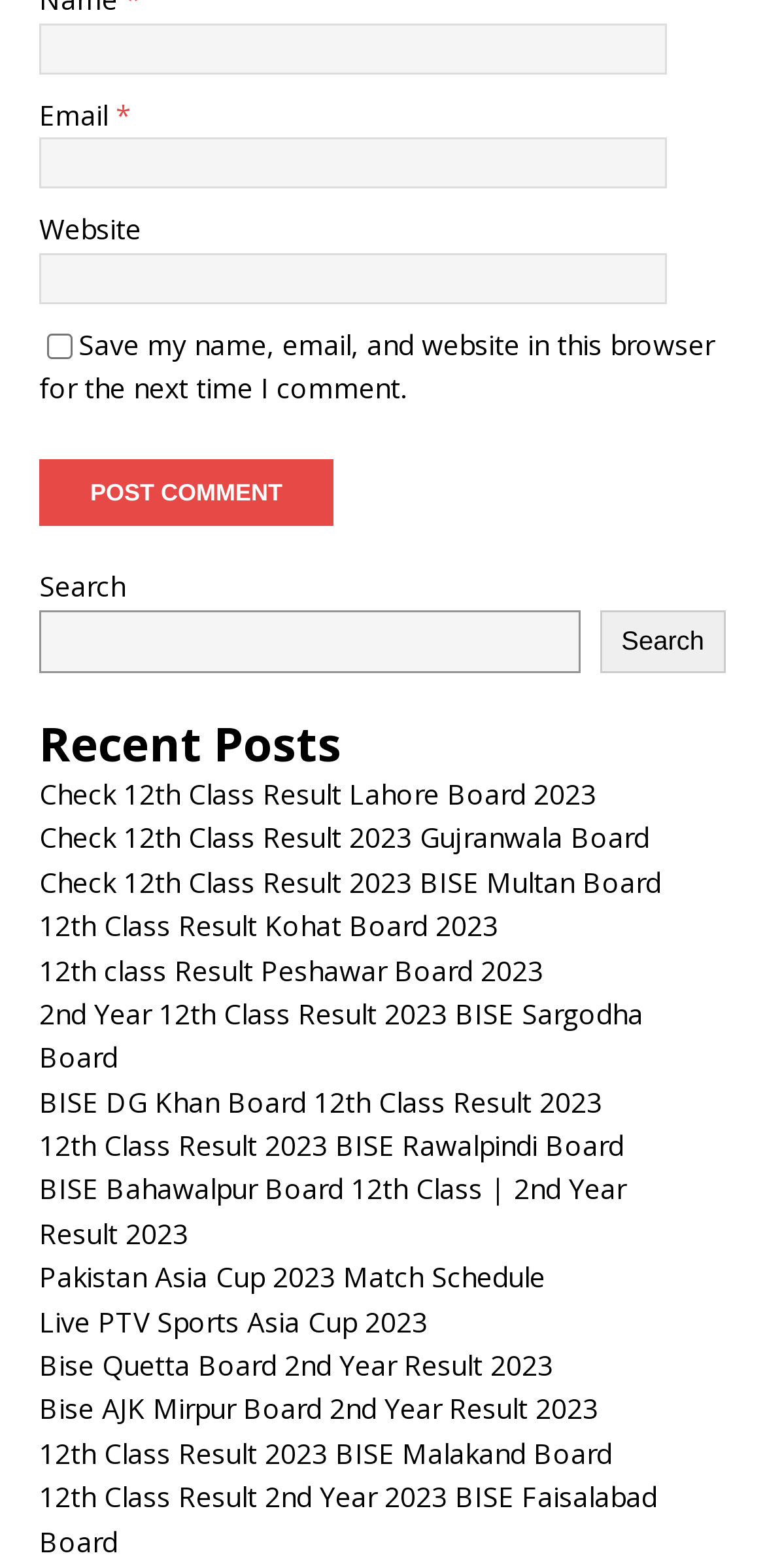Select the bounding box coordinates of the element I need to click to carry out the following instruction: "Enter your name".

[0.051, 0.015, 0.872, 0.047]